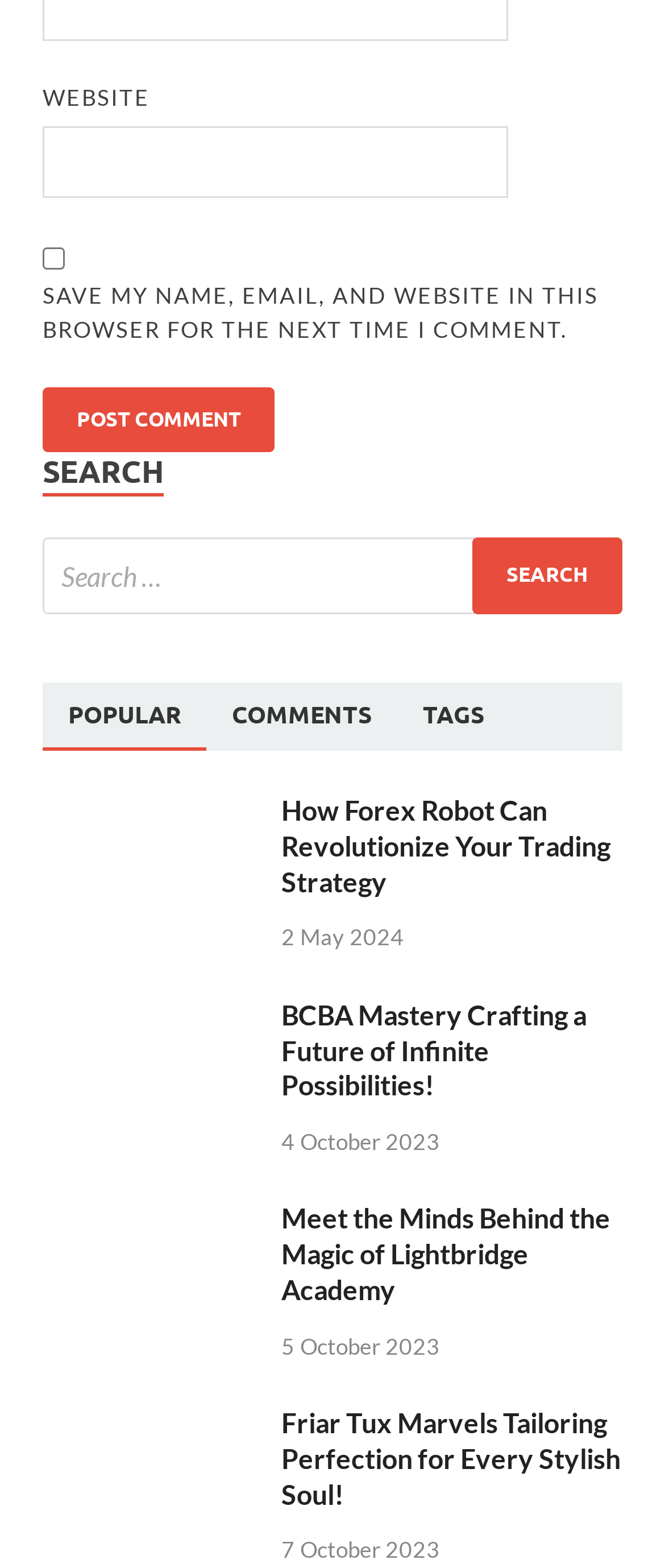Please locate the bounding box coordinates of the element that should be clicked to complete the given instruction: "View popular posts".

[0.064, 0.435, 0.31, 0.479]